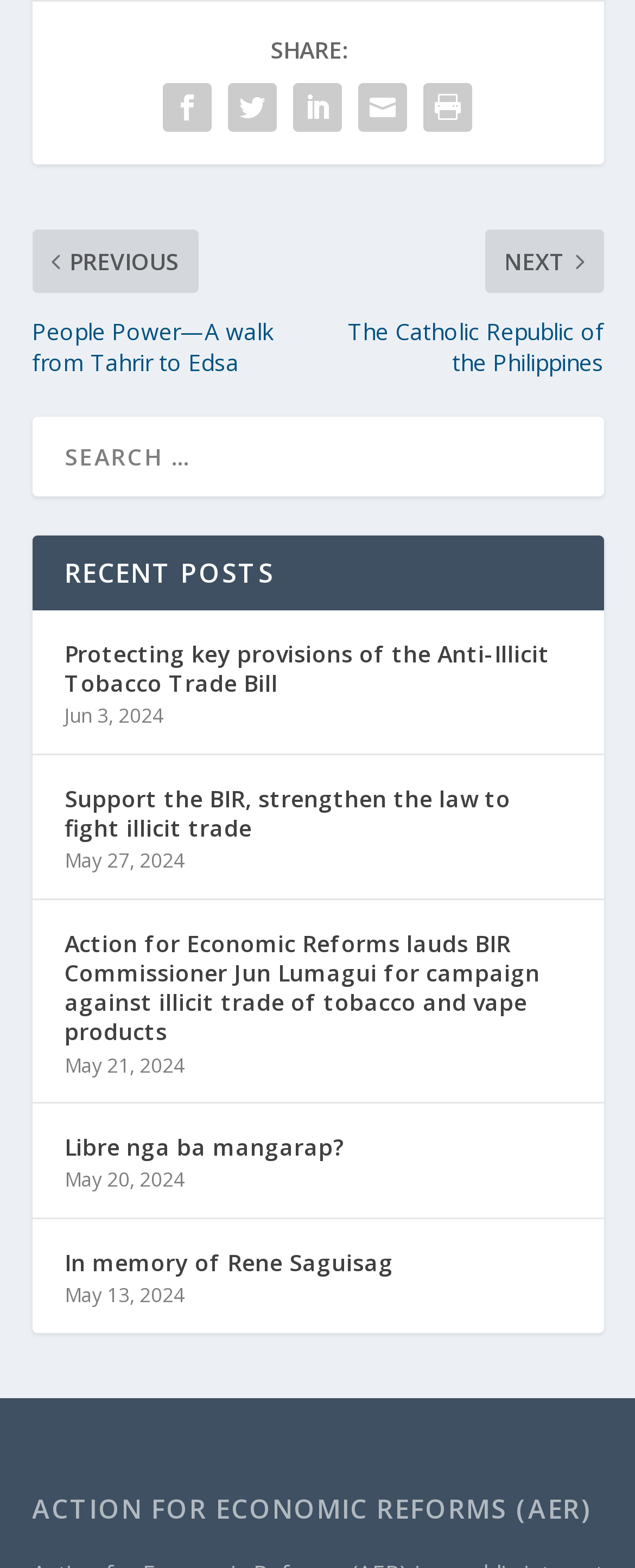Please examine the image and answer the question with a detailed explanation:
What is the format of the dates associated with the news articles?

The dates associated with the news articles are in the format 'Month Day, Year', as seen in the examples 'Jun 3, 2024', 'May 27, 2024', and so on. This format is commonly used in news articles and blog posts to indicate the date of publication.